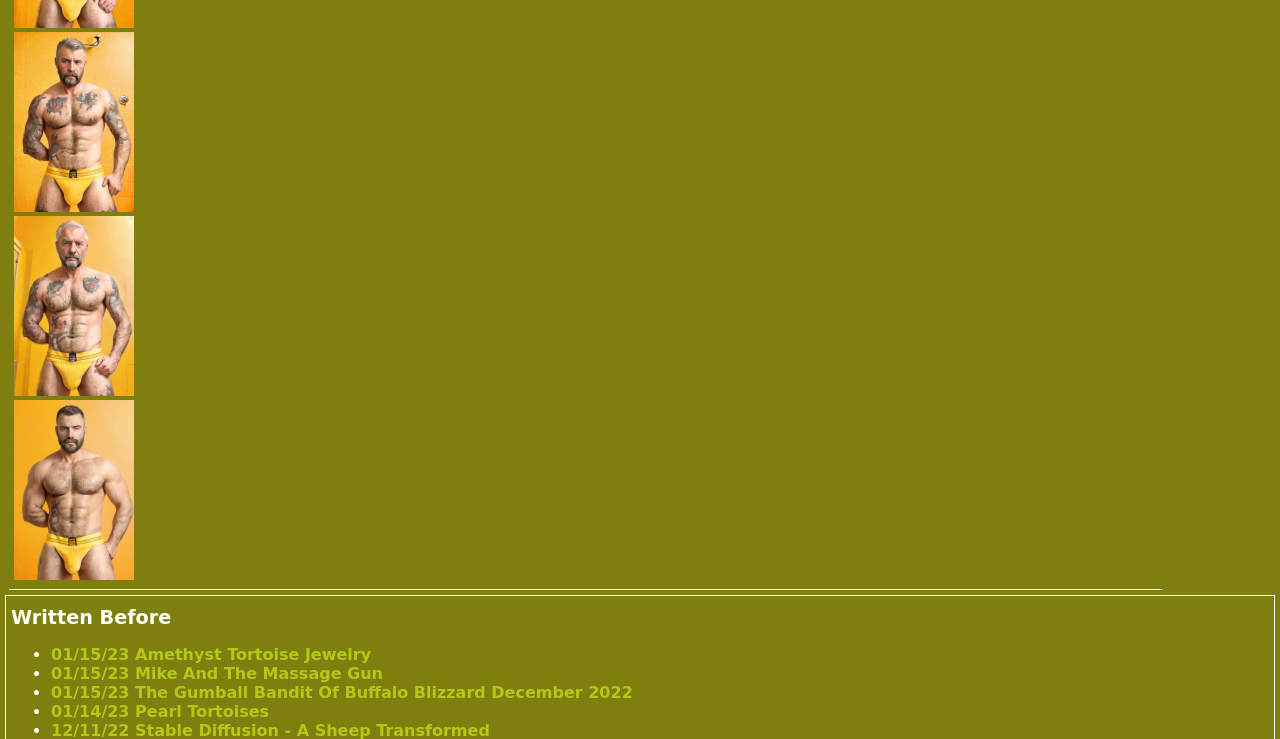What is the heading above the list? Based on the image, give a response in one word or a short phrase.

Written Before